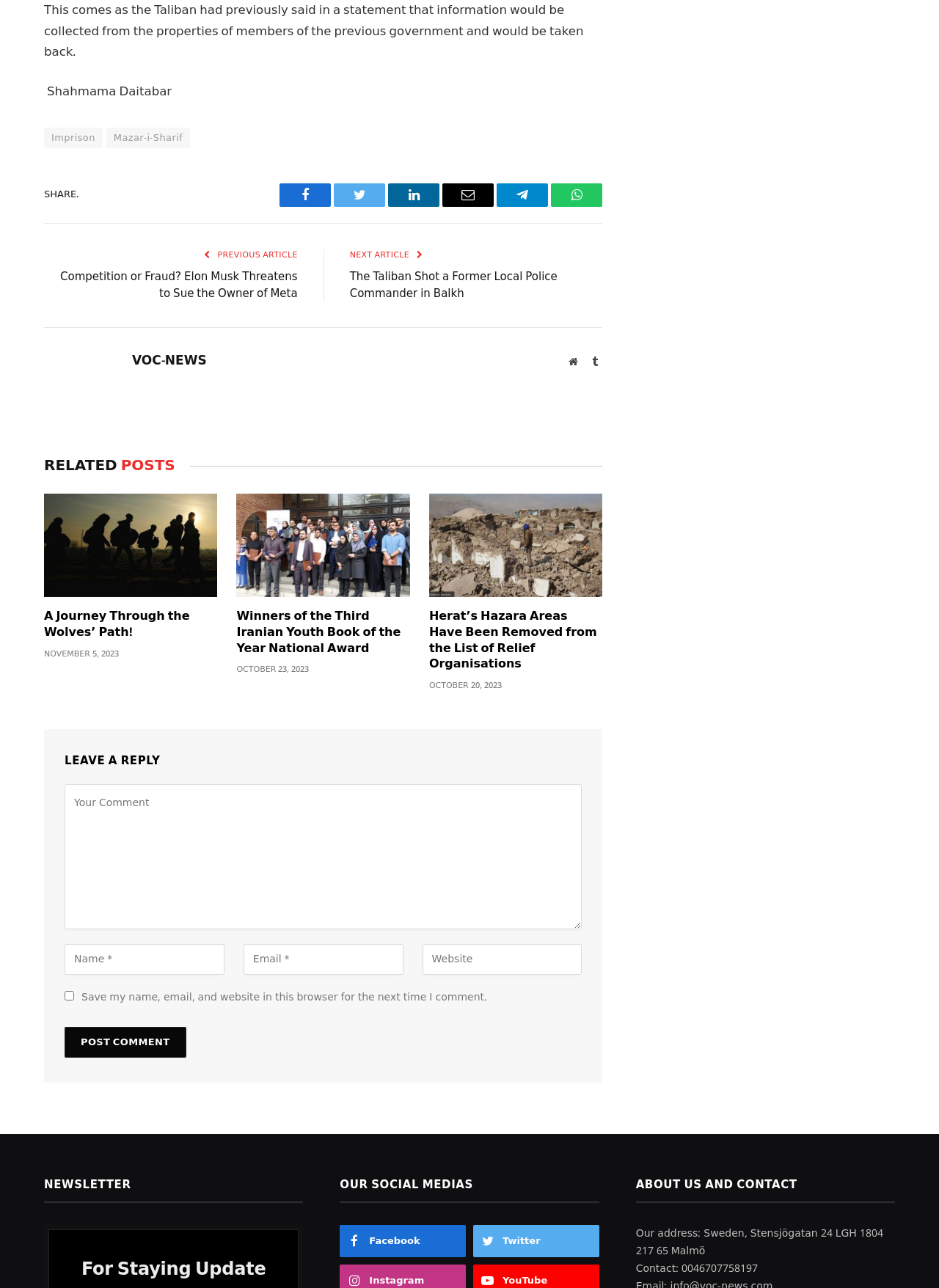Pinpoint the bounding box coordinates of the clickable element needed to complete the instruction: "Read the 'RELATED POSTS'". The coordinates should be provided as four float numbers between 0 and 1: [left, top, right, bottom].

[0.047, 0.355, 0.187, 0.369]